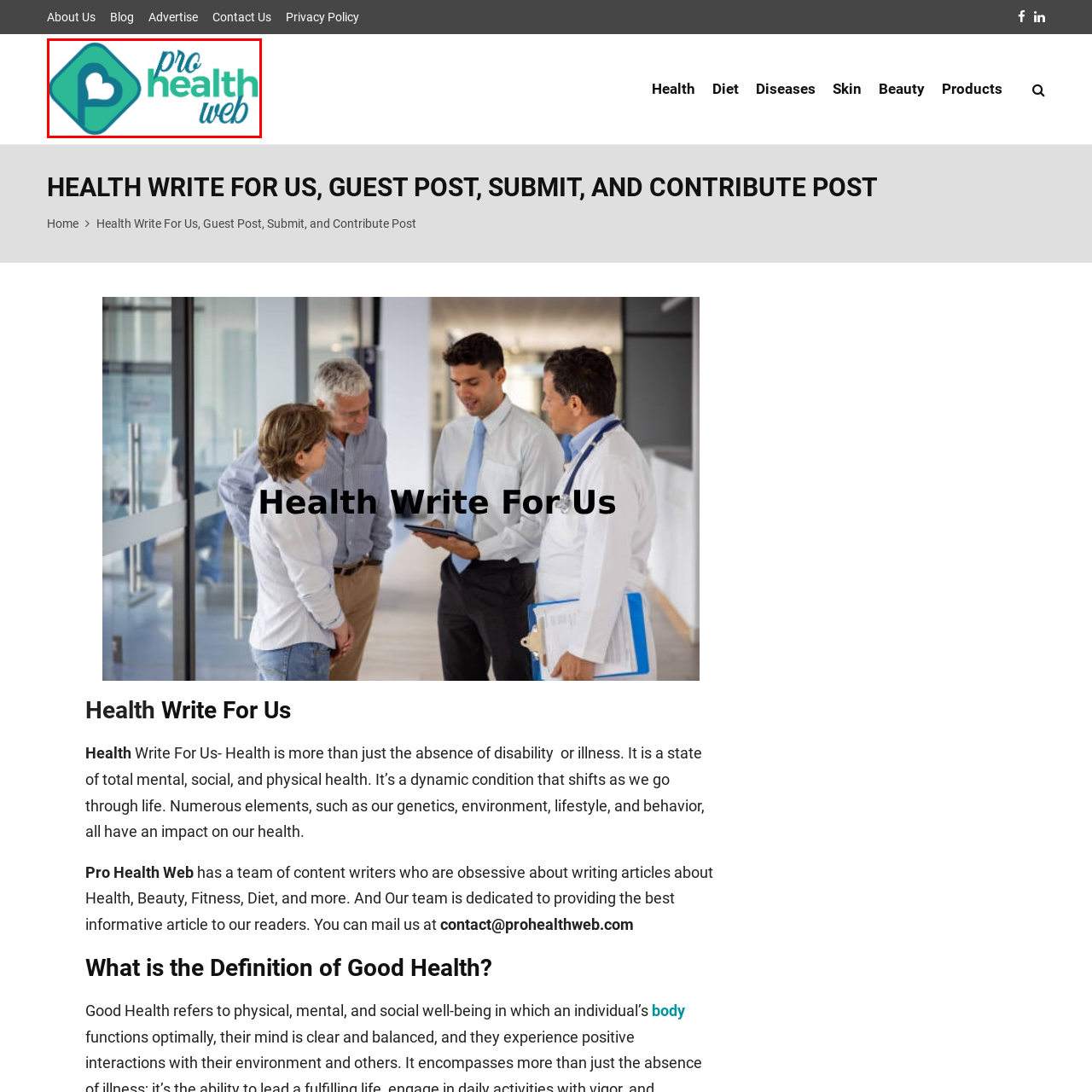What type of content does the platform provide?
View the image highlighted by the red bounding box and provide your answer in a single word or a brief phrase.

Health-related content